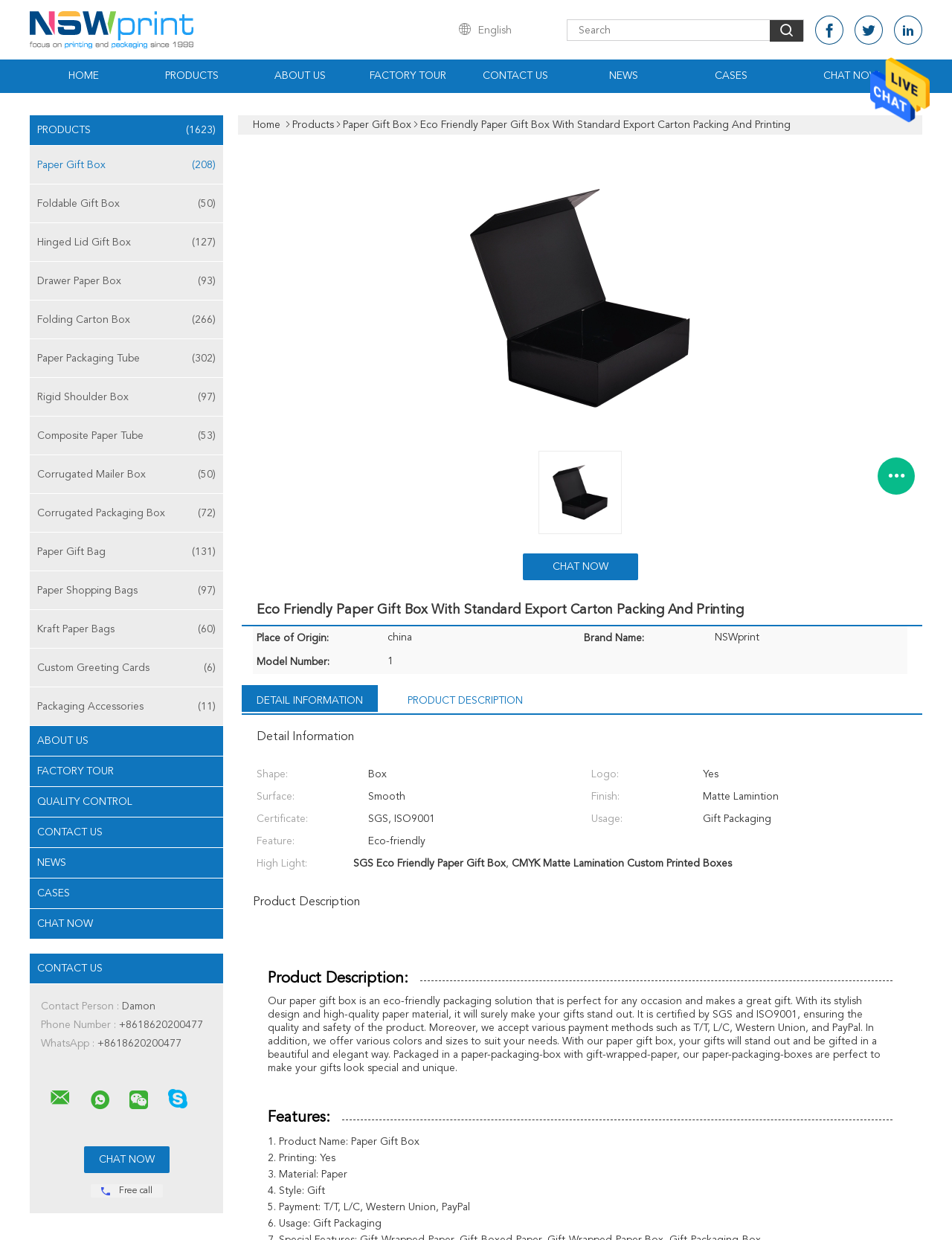Carefully observe the image and respond to the question with a detailed answer:
What is the product category with the most items?

I found the product category with the most items by looking at the product categories listed on the webpage, and 'Paper Gift Box' has the most items with 208 products.